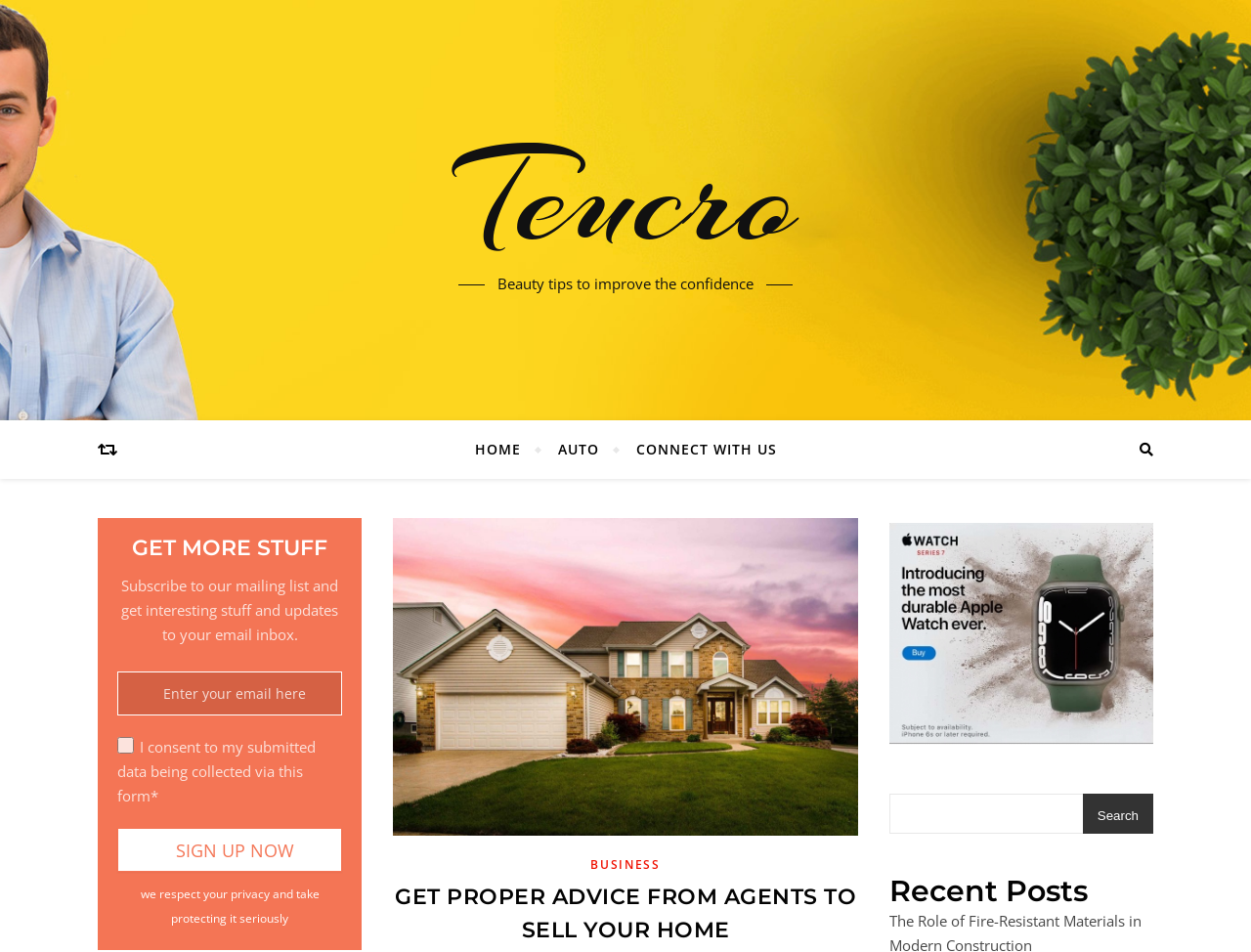Use a single word or phrase to answer the question: 
What is the purpose of the checkbox?

To consent to data collection